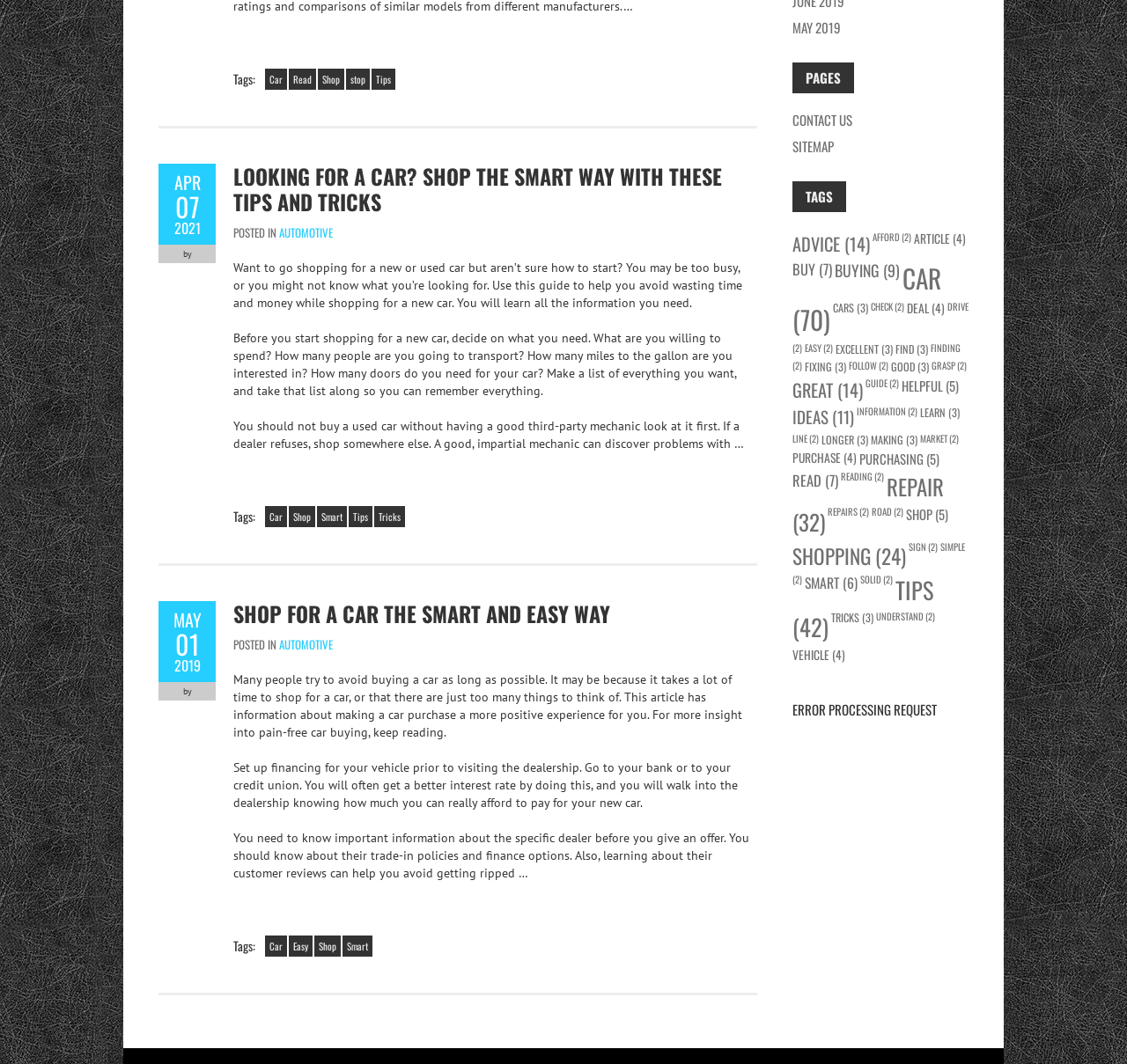Determine the bounding box coordinates for the clickable element required to fulfill the instruction: "Go to the 'CONTACT US' page". Provide the coordinates as four float numbers between 0 and 1, i.e., [left, top, right, bottom].

[0.703, 0.103, 0.756, 0.122]